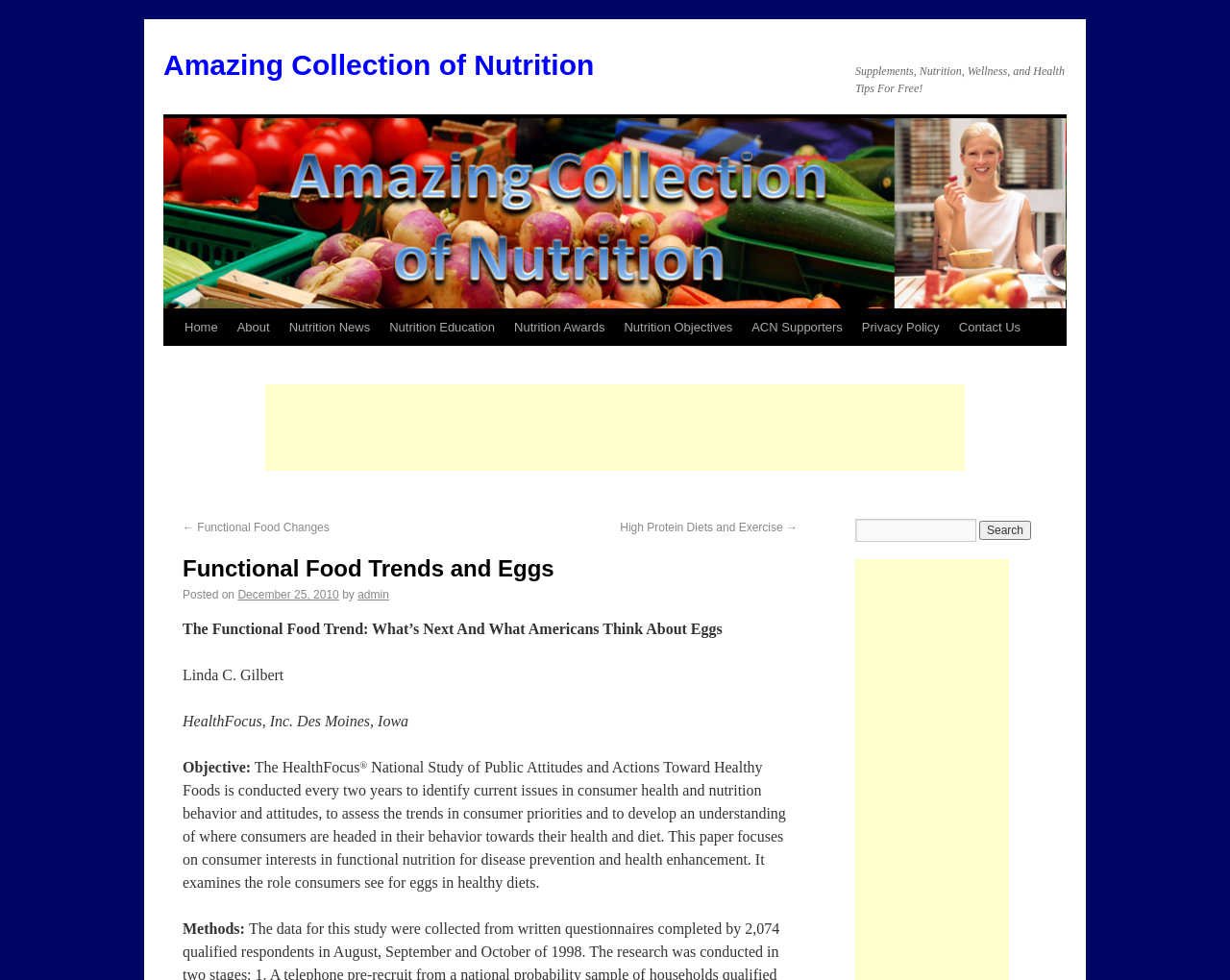Please answer the following question using a single word or phrase: 
What can be done on this webpage?

Search and read articles